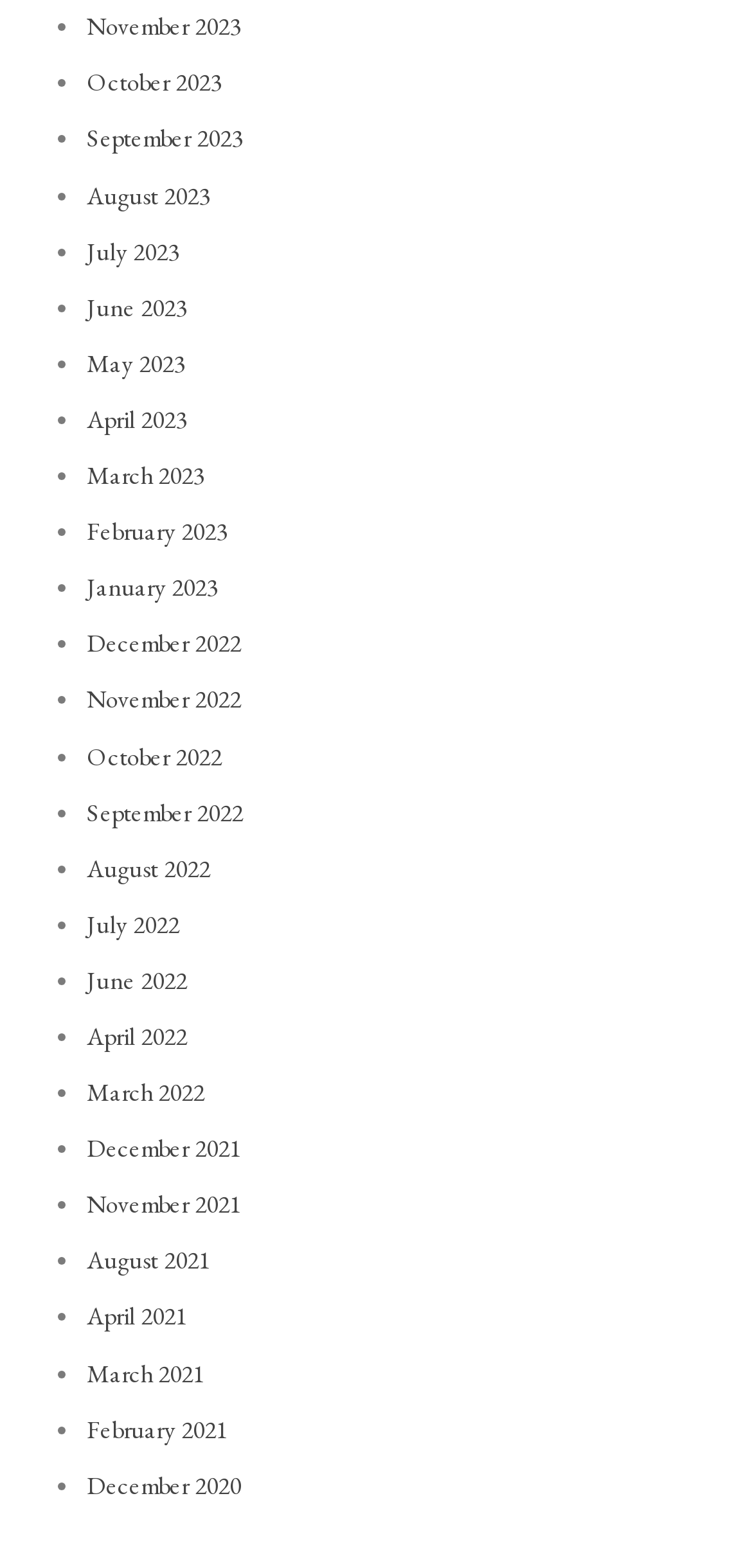Please provide a detailed answer to the question below based on the screenshot: 
Are the months listed in chronological order?

By examining the list of links on the webpage, I can see that the months are listed in chronological order, with the most recent month first and the earliest month last.